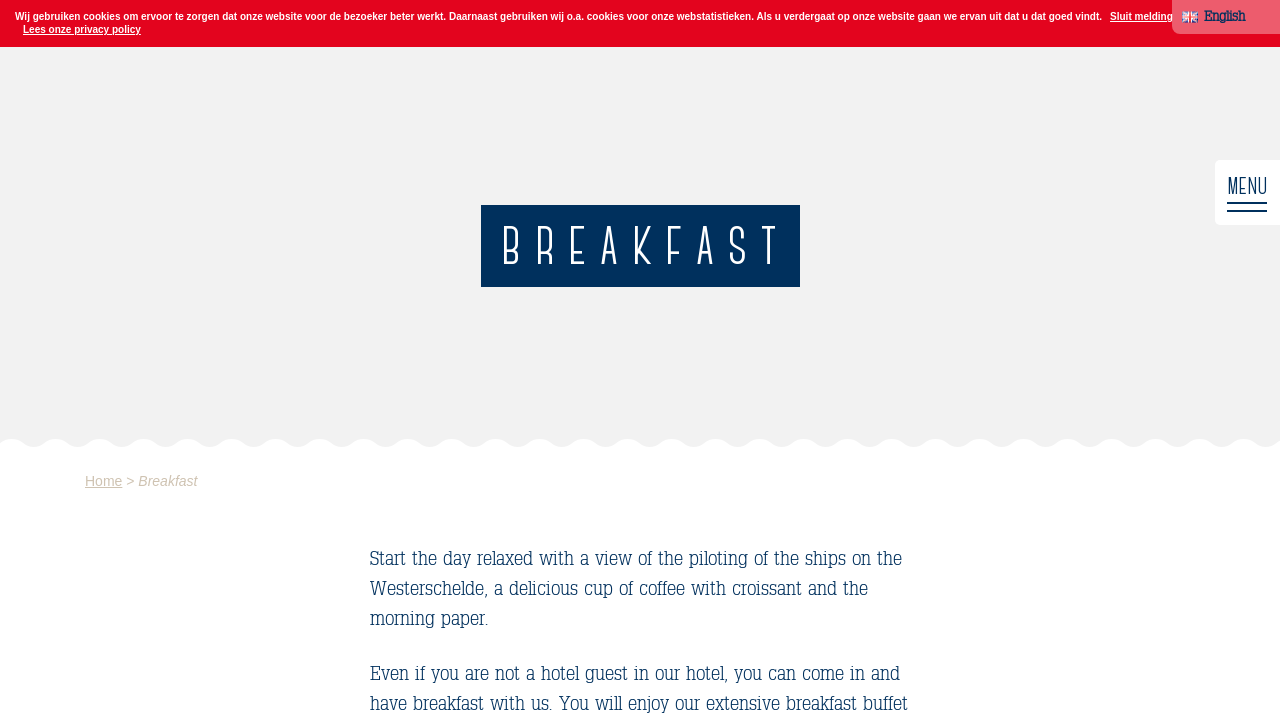Please determine the bounding box coordinates for the element with the description: "General".

None